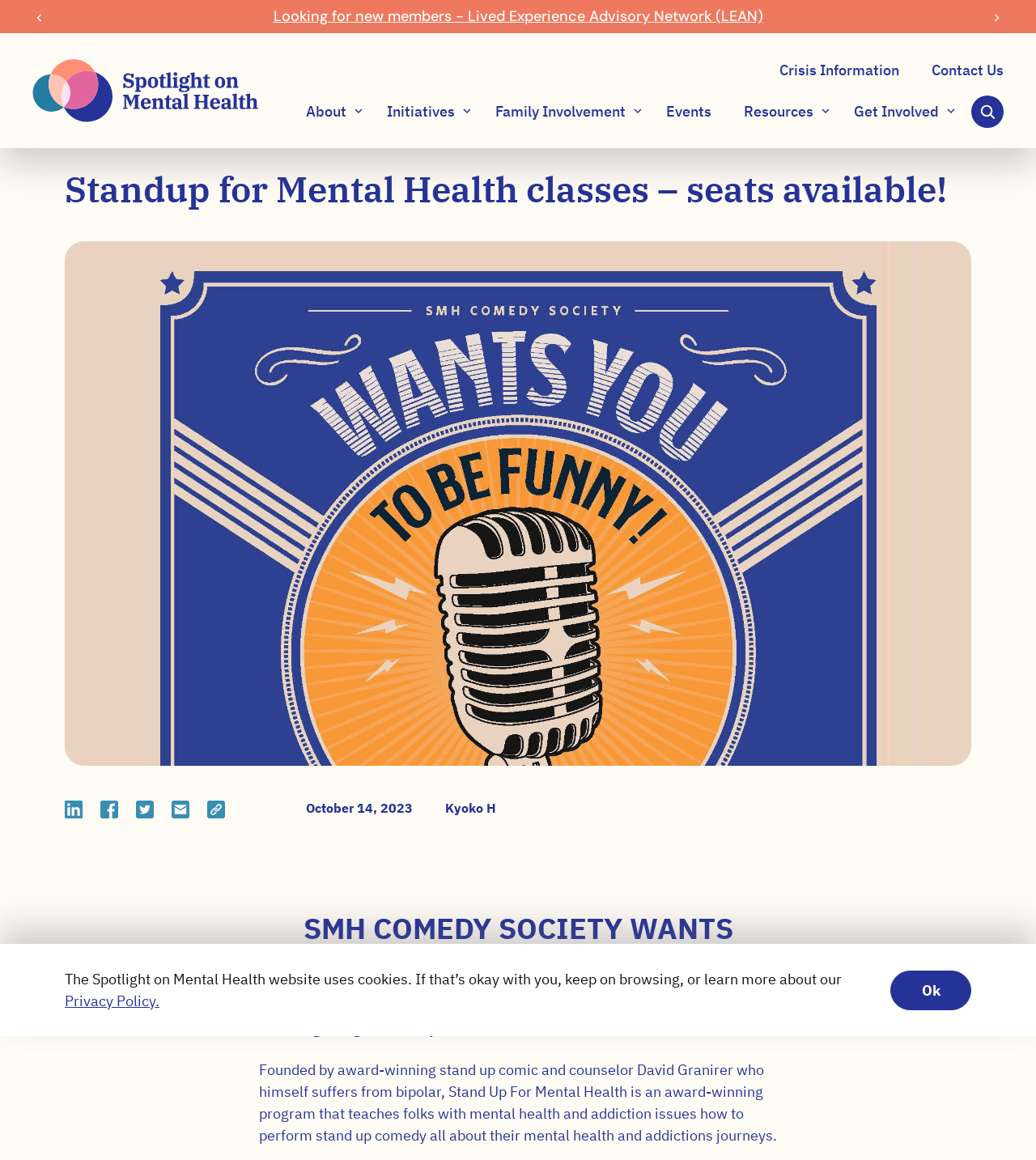Describe every aspect of the webpage comprehensively.

This webpage appears to be the homepage of an organization focused on mental health, specifically the Standup for Mental Health classes. At the top of the page, there is a prominent header section with a heading that reads "Standup for Mental Health classes – seats available!" accompanied by a large image. Below this, there are several links and buttons, including "Previous slide" and "Next slide" buttons, which suggest that there is a slideshow or carousel feature on the page.

To the left of the header section, there is a column of links, including "Spotlight on Mental Health", "Crisis Information", "Contact Us", and "About", among others. These links are likely navigation links to other sections of the website.

In the main content area, there is a prominent heading that reads "SMH COMEDY SOCIETY WANTS YOU: TO BE FUNNY!!!" followed by a paragraph of text that describes the organization's Stand Up For Mental Health class and its purpose. Below this, there is another paragraph of text that provides more information about the program and its founder.

Further down the page, there are several sections of links and buttons, including a section labeled "Get Involved" and another labeled "Resources". These sections likely provide links to other pages or resources related to the organization's mission and activities.

At the very bottom of the page, there is a notice about the website's use of cookies, along with a link to the Privacy Policy and an "Ok" button.

Throughout the page, there are several images, including icons and logos, which add visual interest and help to break up the text. Overall, the page appears to be well-organized and easy to navigate, with a clear focus on promoting the organization's mission and activities.